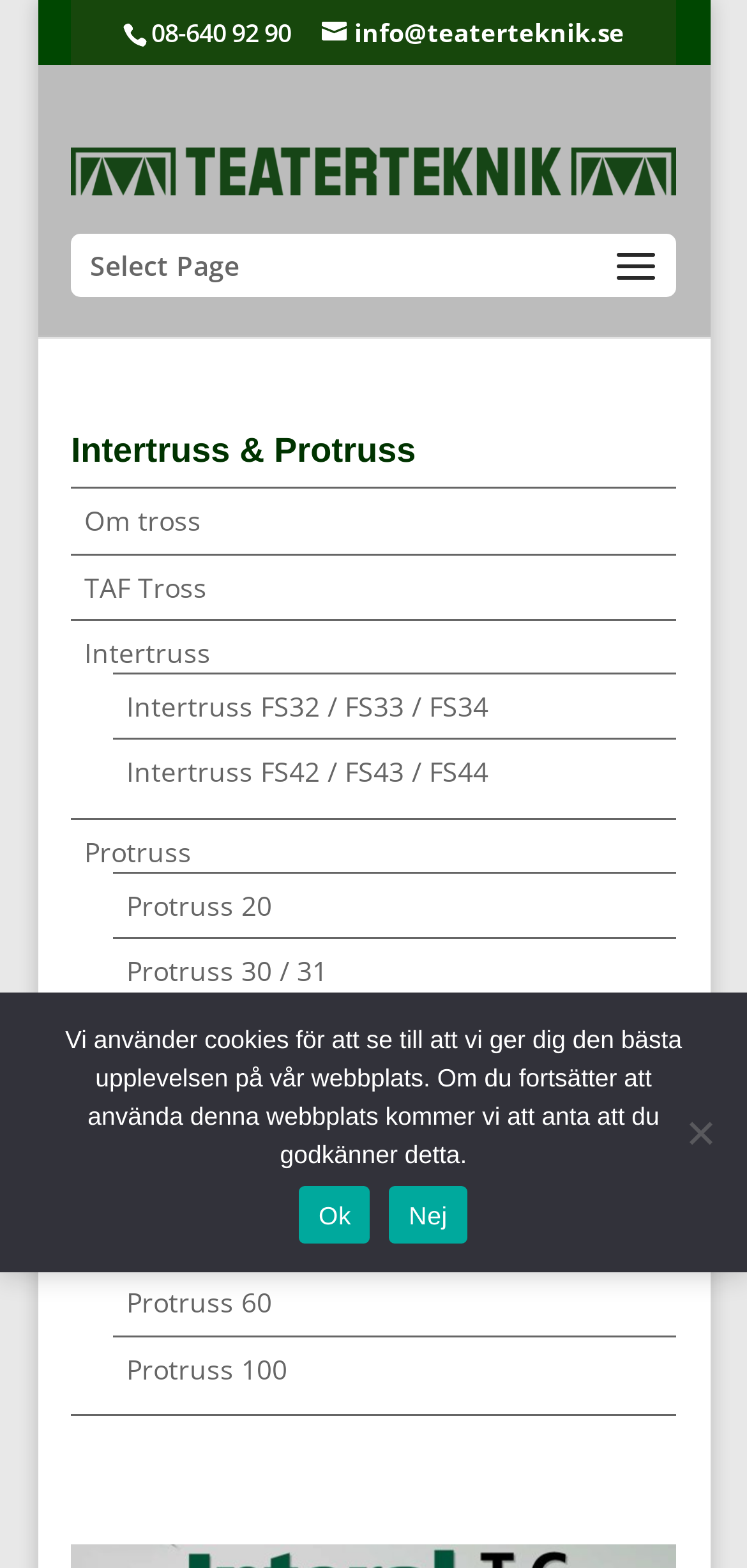Specify the bounding box coordinates of the element's region that should be clicked to achieve the following instruction: "Click the link to Om tross". The bounding box coordinates consist of four float numbers between 0 and 1, in the format [left, top, right, bottom].

[0.113, 0.32, 0.269, 0.343]